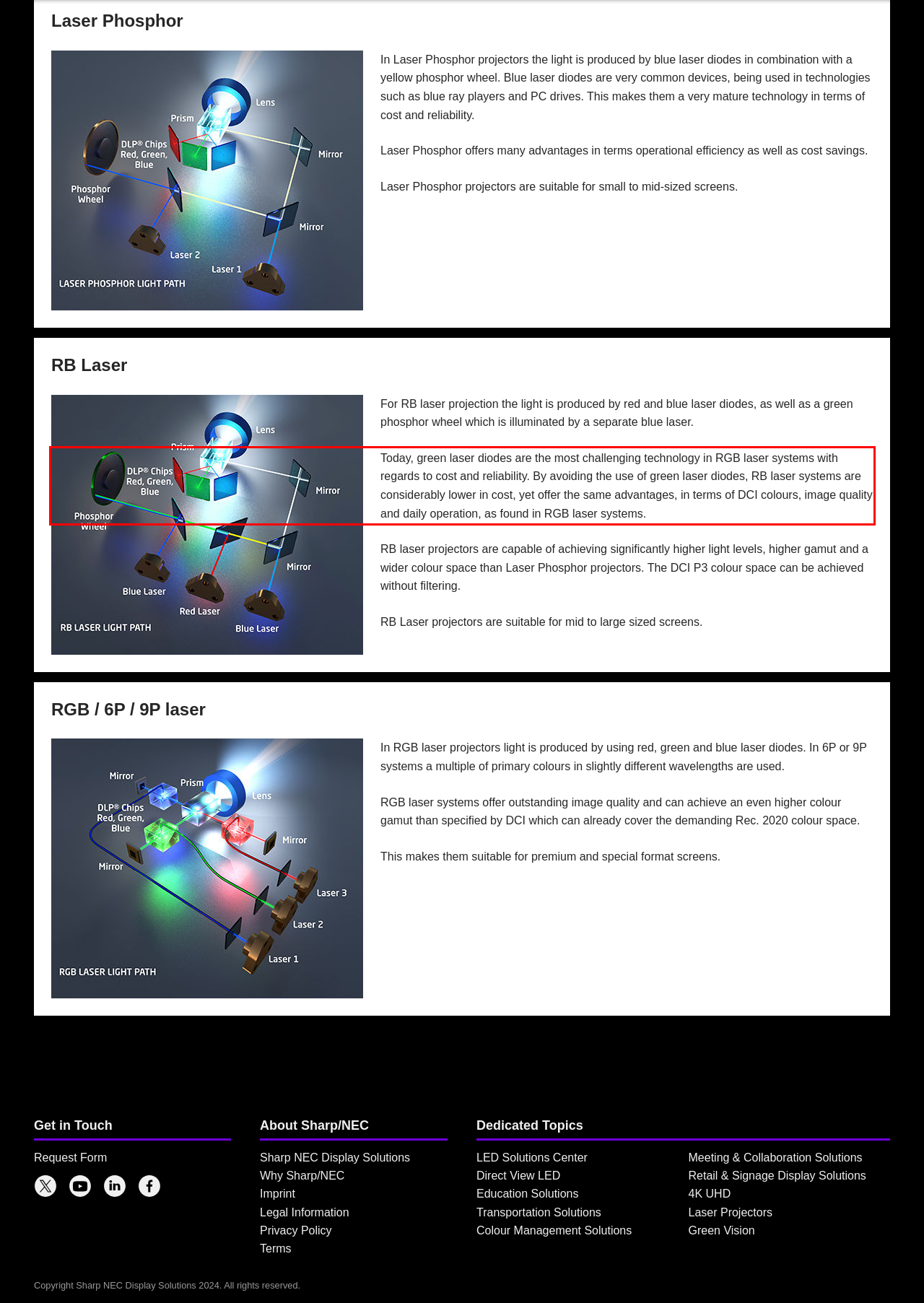Analyze the screenshot of a webpage where a red rectangle is bounding a UI element. Extract and generate the text content within this red bounding box.

Today, green laser diodes are the most challenging technology in RGB laser systems with regards to cost and reliability. By avoiding the use of green laser diodes, RB laser systems are considerably lower in cost, yet offer the same advantages, in terms of DCI colours, image quality and daily operation, as found in RGB laser systems.